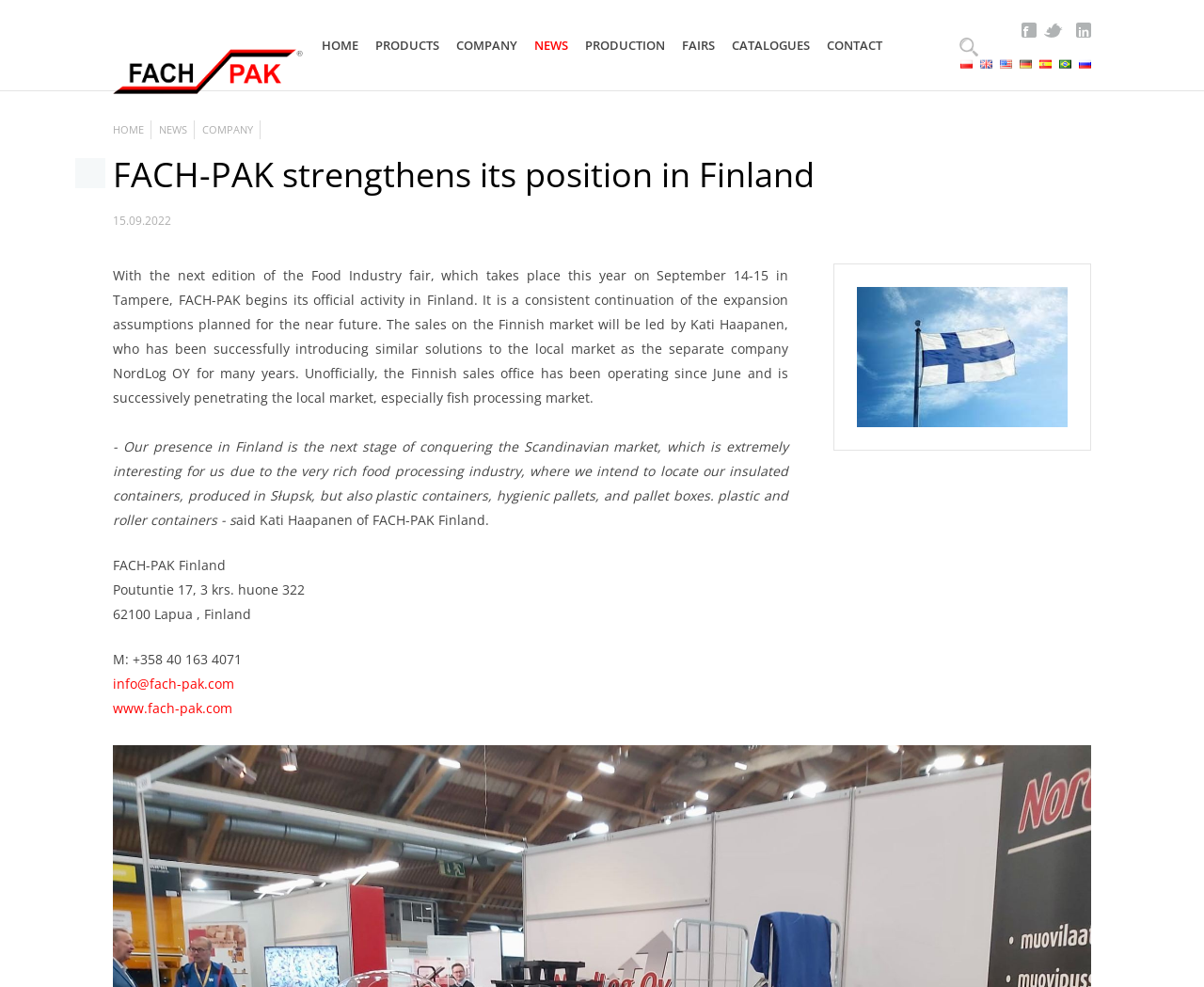Describe all visible elements and their arrangement on the webpage.

The webpage is about FACH-PAK, a company that produces plastic containers and pallets. At the top left of the page, there is a logo image with the text "Producent palet, pojemników i opakowań plastikowych". Below the logo, there is a navigation menu with links to different sections of the website, including "HOME", "PRODUCTS", "COMPANY", "NEWS", "PRODUCTION", "FAIRS", "CATALOGUES", and "CONTACT".

On the top right side of the page, there are several small images, likely representing social media links. Below these images, there is a breadcrumb navigation menu with links to "HOME", "NEWS", and "COMPANY".

The main content of the page is an article with the title "FACH-PAK strengthens its position in Finland". The article is dated "15.09.2022" and describes the company's expansion into the Finnish market, led by Kati Haapanen. The text explains that the company has been operating unofficially in Finland since June and is targeting the food processing industry.

Below the article, there is a section with contact information, including an address in Lapua, Finland, a phone number, and email and website links.